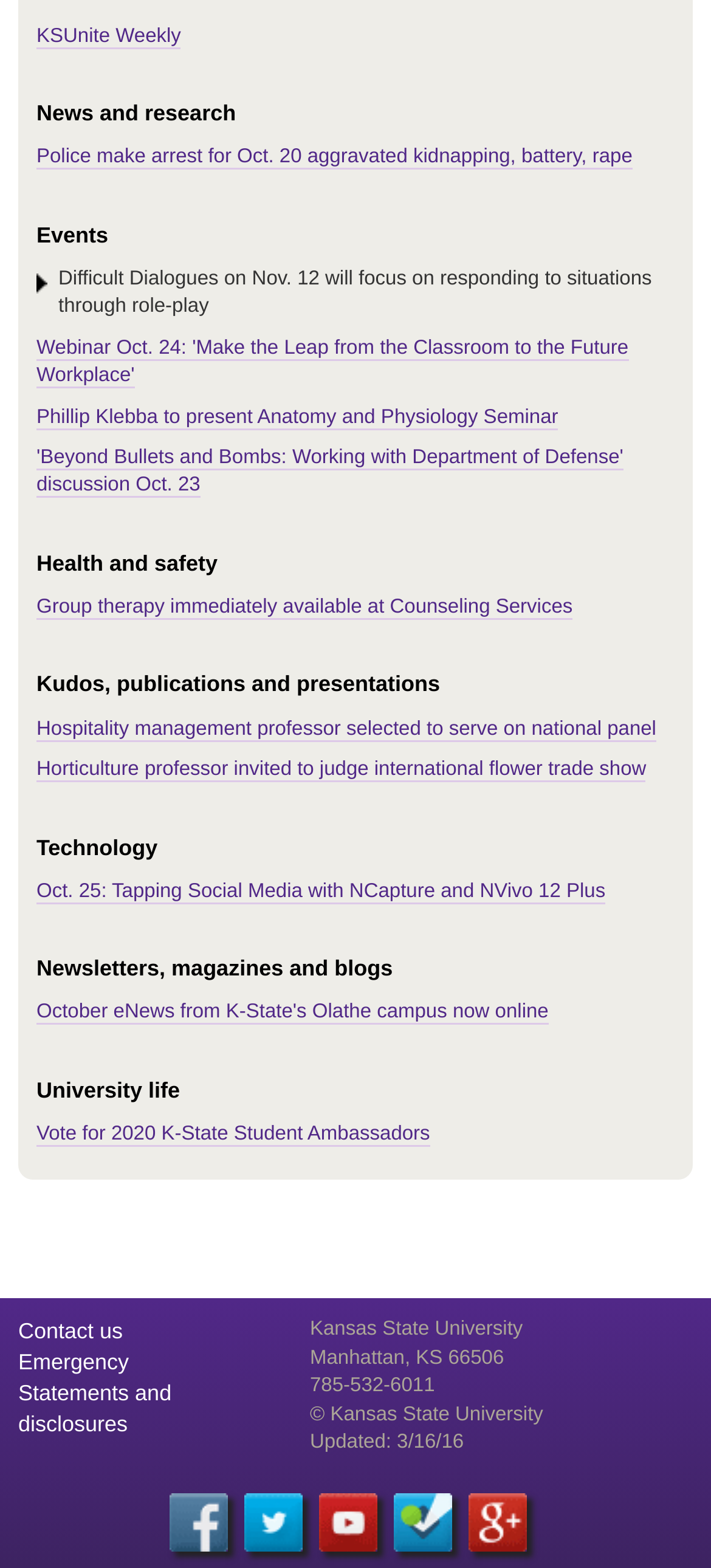Please locate the bounding box coordinates of the element that should be clicked to achieve the given instruction: "Read news about police making an arrest".

[0.051, 0.093, 0.89, 0.109]